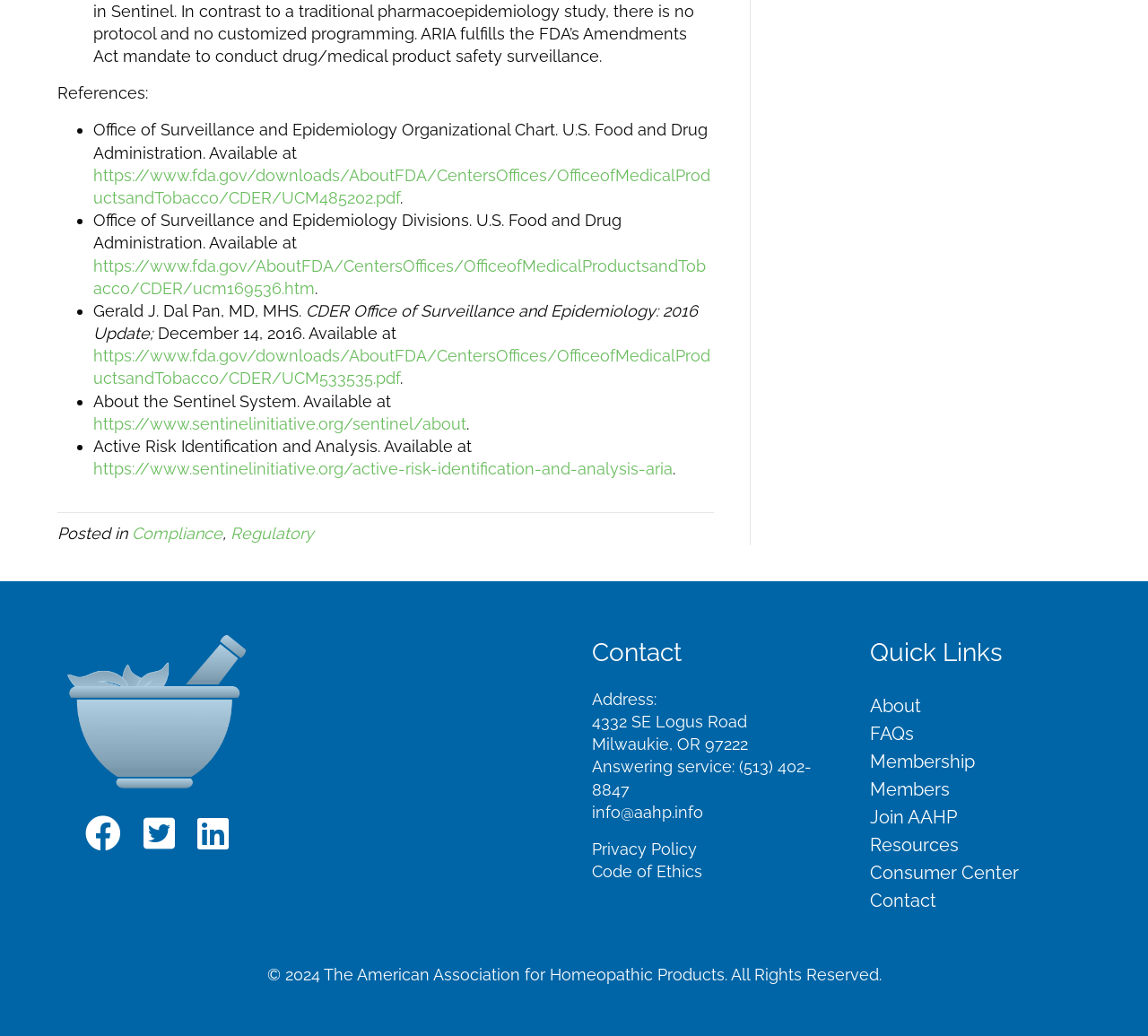Respond to the following question using a concise word or phrase: 
What is the organization chart of Office of Surveillance and Epidemiology?

U.S. Food and Drug Administration